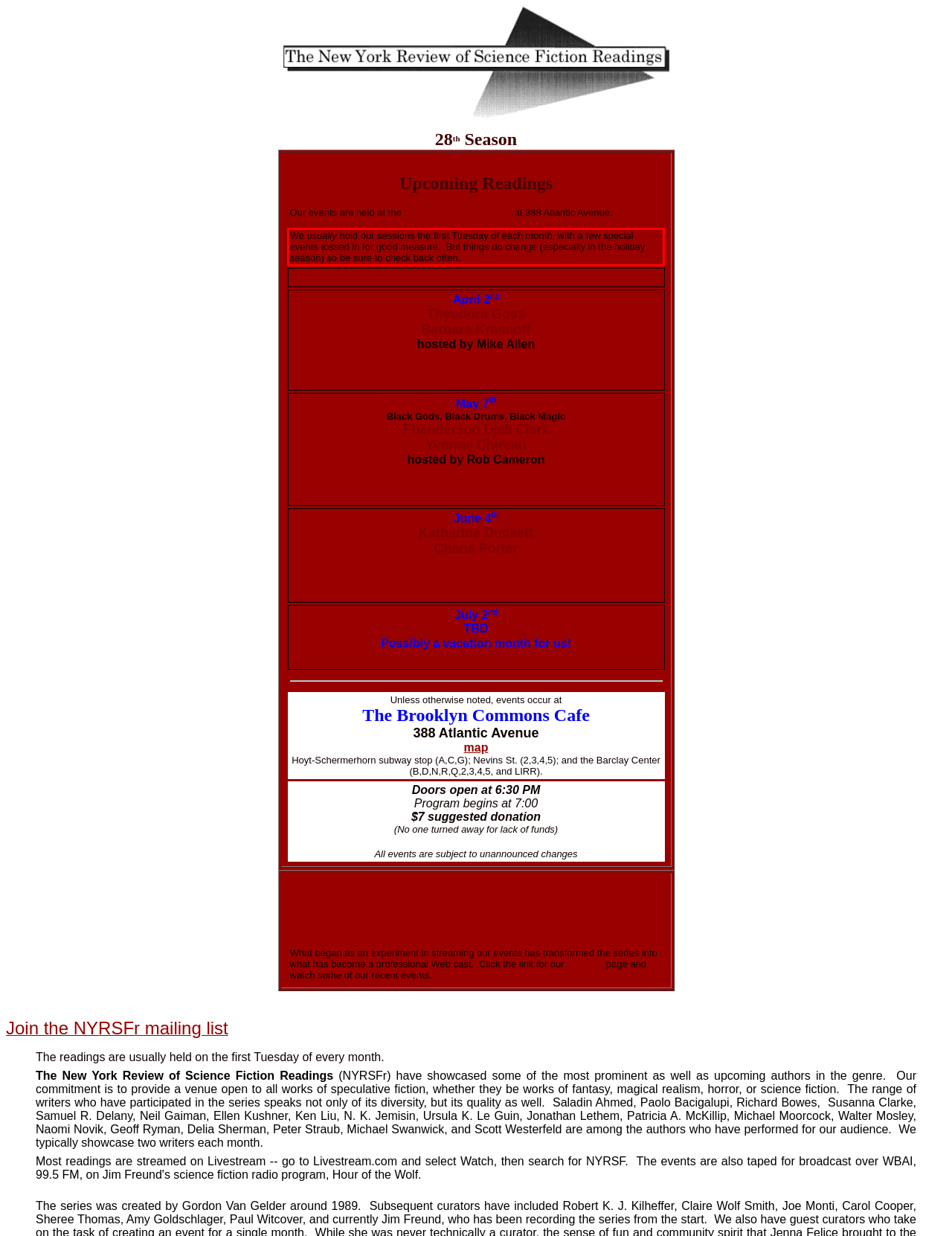Observe the screenshot of the webpage, locate the red bounding box, and extract the text content within it.

We usually hold our sessions the first Tuesday of each month, with a few special events tossed in for good measure. But things do change (especially in the holiday season) so be sure to check back often.